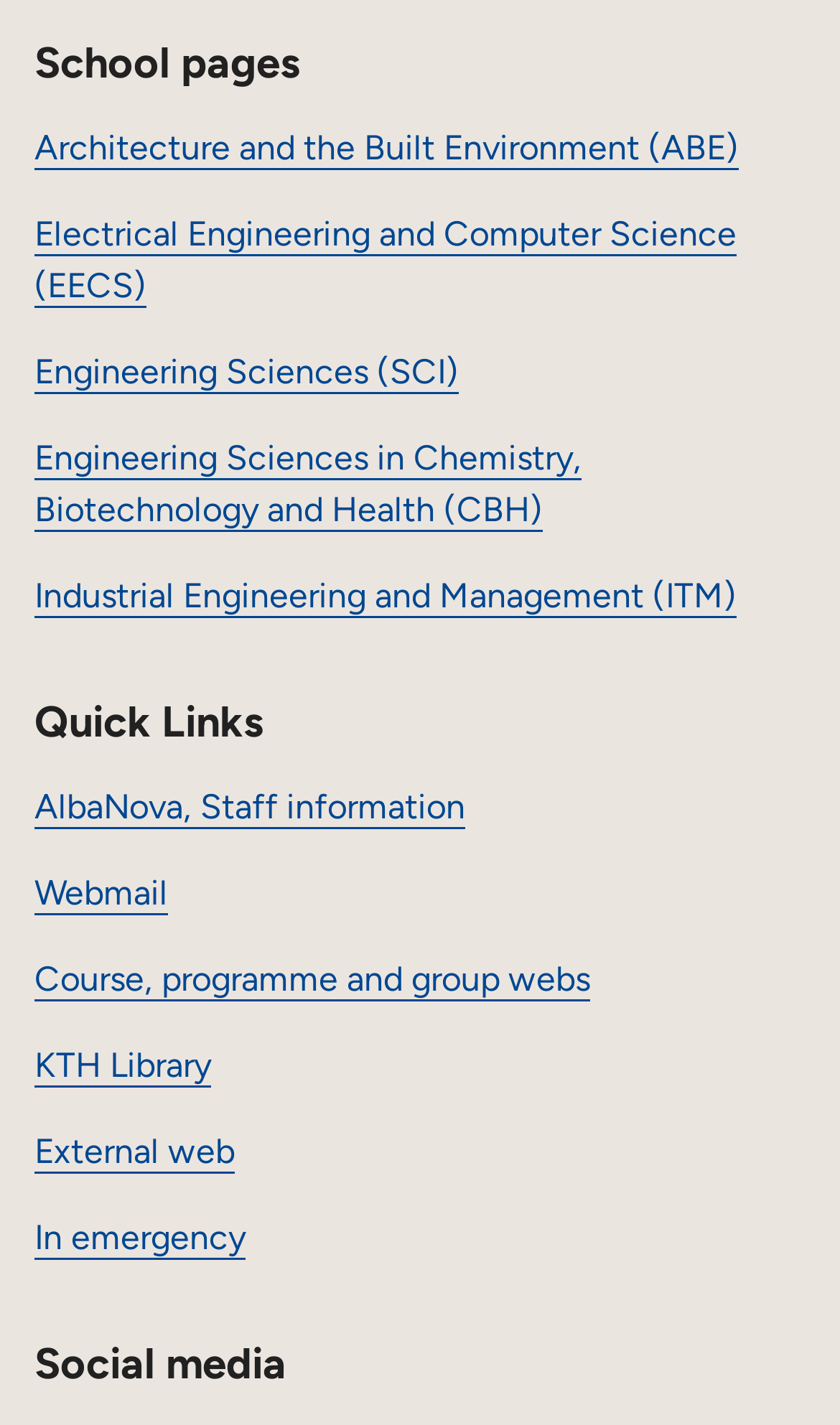Please answer the following question using a single word or phrase: 
What social media platforms does KTH have?

Facebook, LinkedIn, Instagram, X